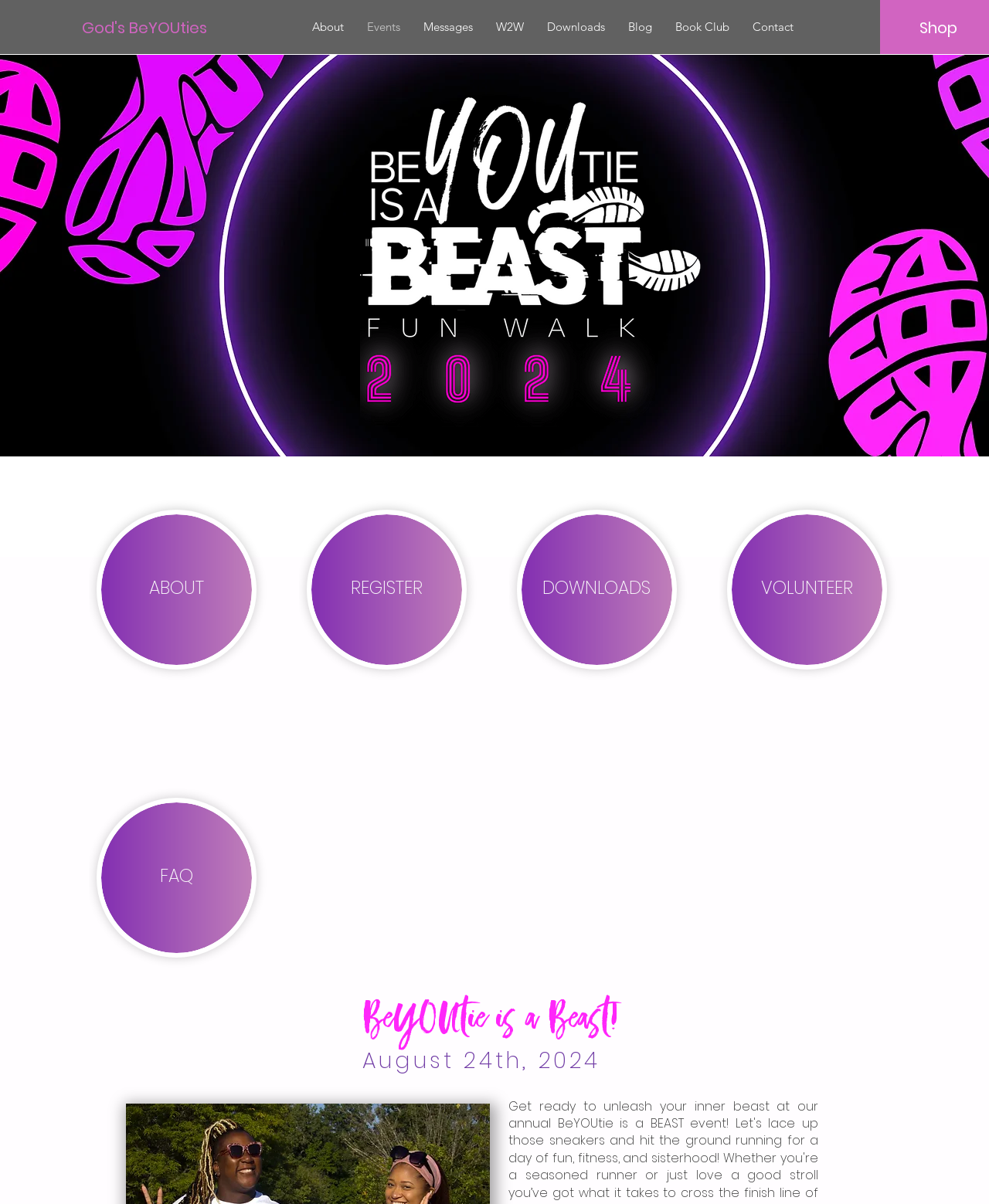Please determine the bounding box coordinates of the section I need to click to accomplish this instruction: "Check the Events".

[0.359, 0.01, 0.416, 0.035]